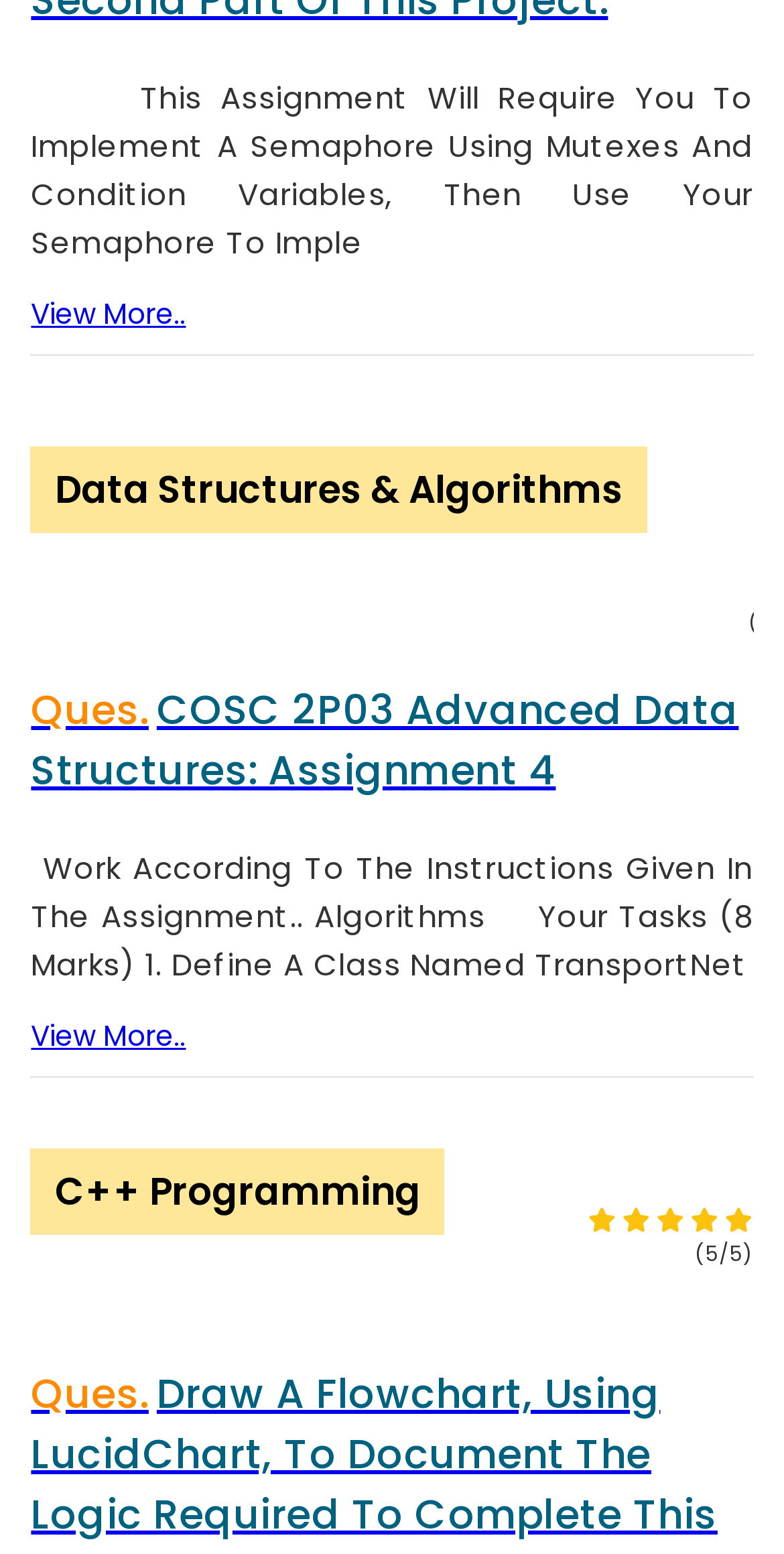Please identify the bounding box coordinates of the clickable area that will allow you to execute the instruction: "Get help with completing a course".

[0.021, 0.074, 0.521, 0.104]